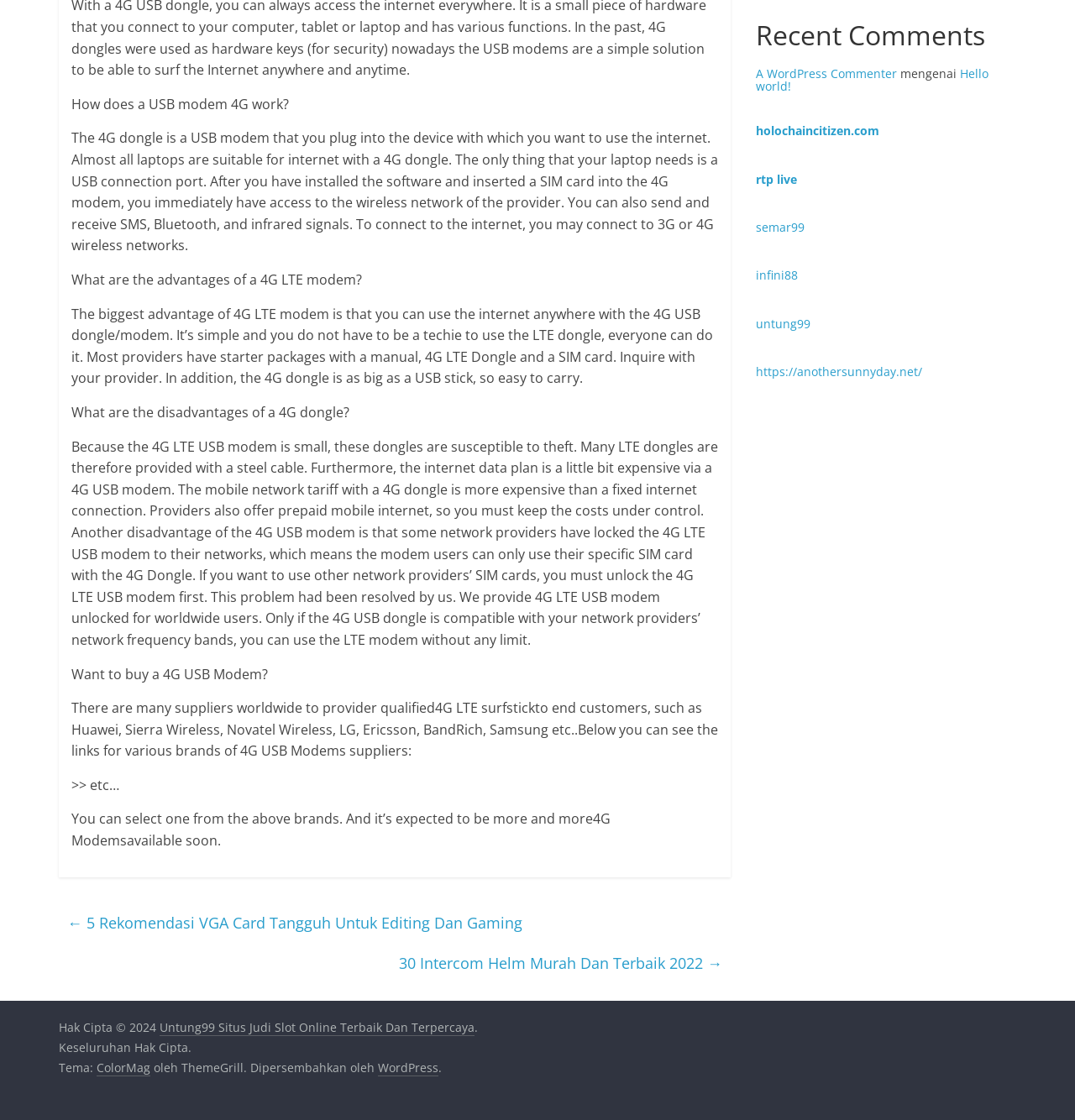Find the bounding box of the UI element described as follows: "holochaincitizen.com".

[0.703, 0.113, 0.801, 0.124]